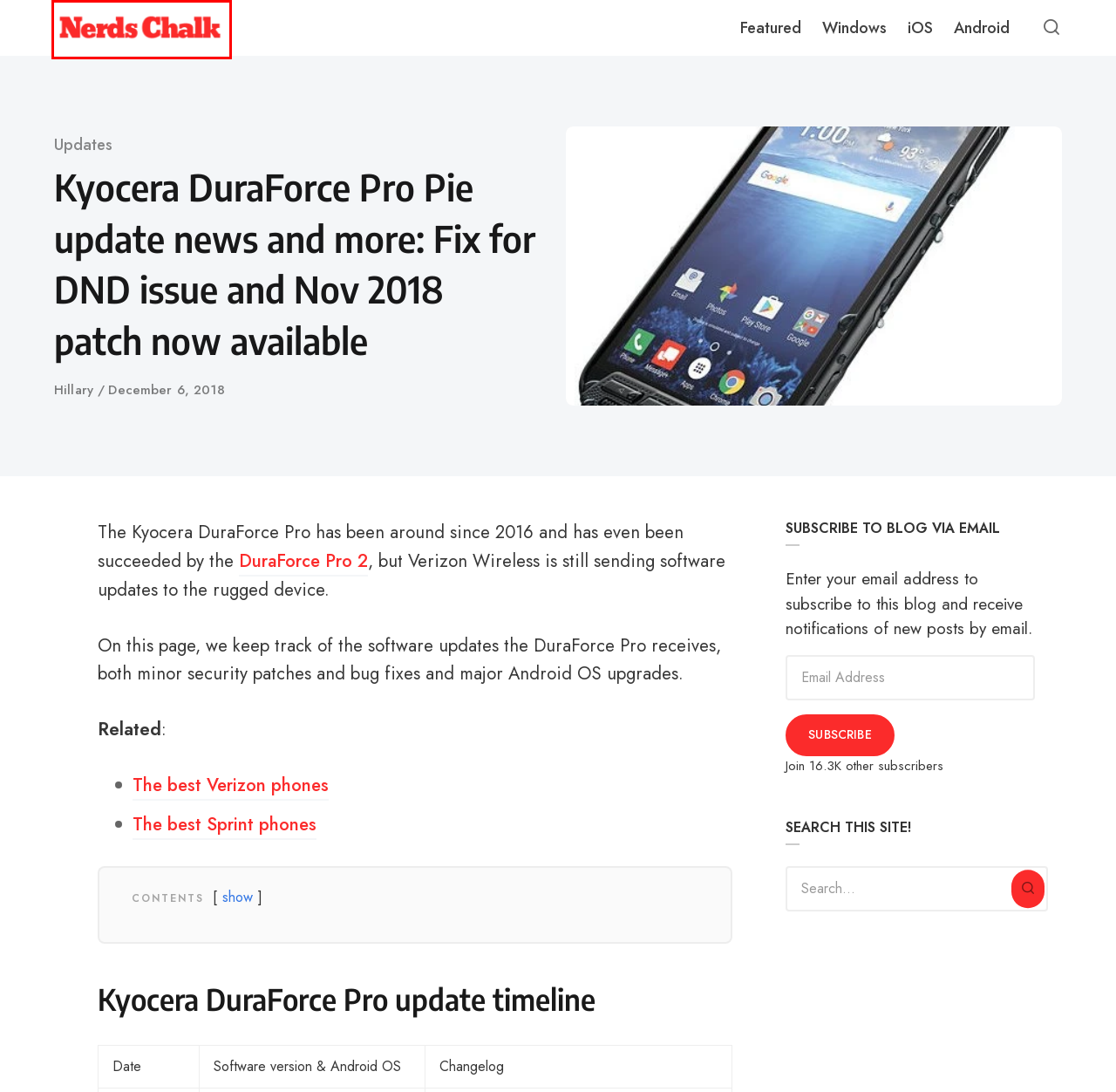You are given a webpage screenshot where a red bounding box highlights an element. Determine the most fitting webpage description for the new page that loads after clicking the element within the red bounding box. Here are the candidates:
A. Android Archives - Nerds Chalk
B. The best Sprint phones to buy in 2019
C. Featured Archives - Nerds Chalk
D. Updates Archives - Nerds Chalk
E. Nerds Chalk – We explain tech!
F. Verizon's Kyocera DuraForce Pro 2: All you need to know
G. Windows Archives - Nerds Chalk
H. iOS Archives - Nerds Chalk

E